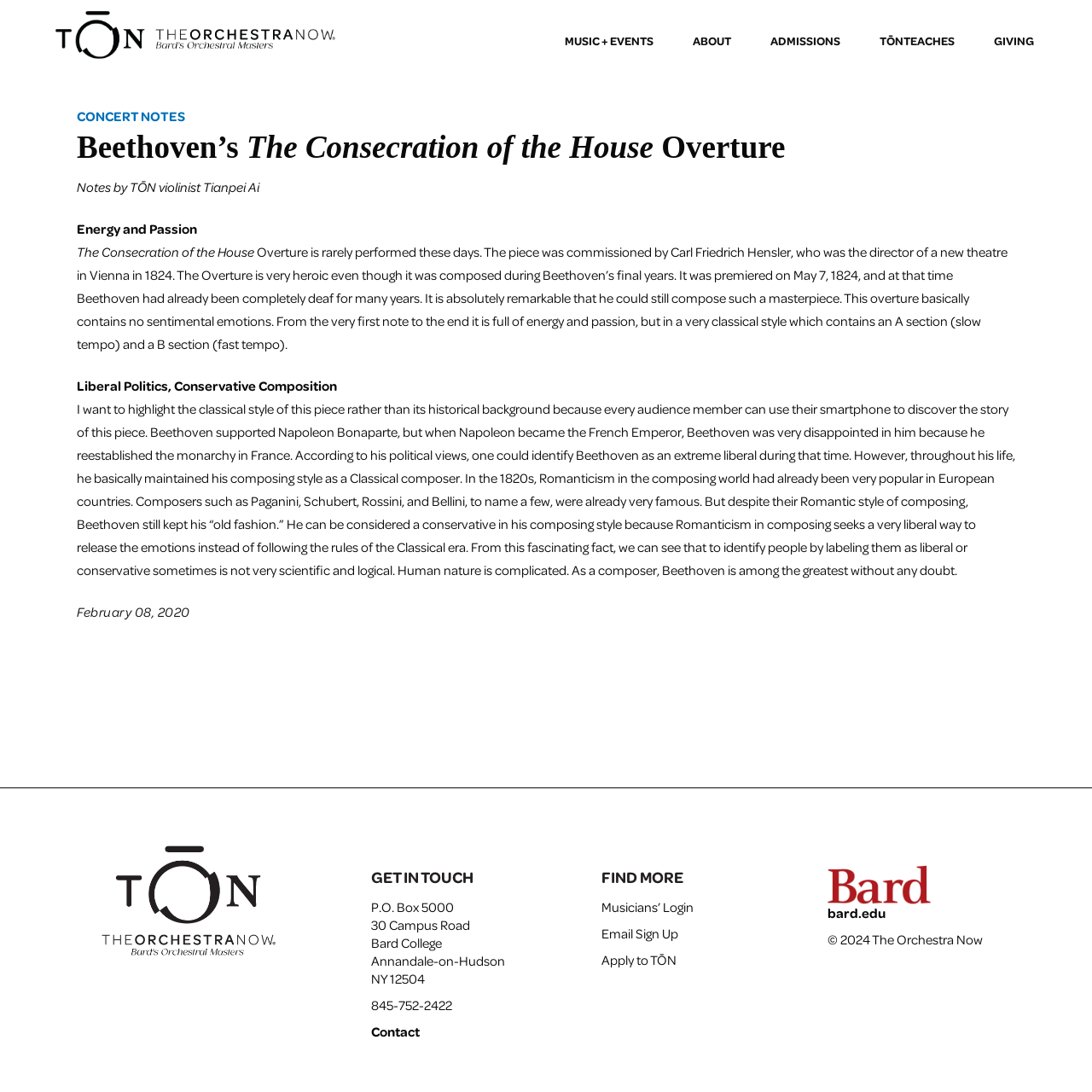Locate the bounding box coordinates of the element I should click to achieve the following instruction: "Visit bard.edu".

[0.758, 0.827, 0.811, 0.845]